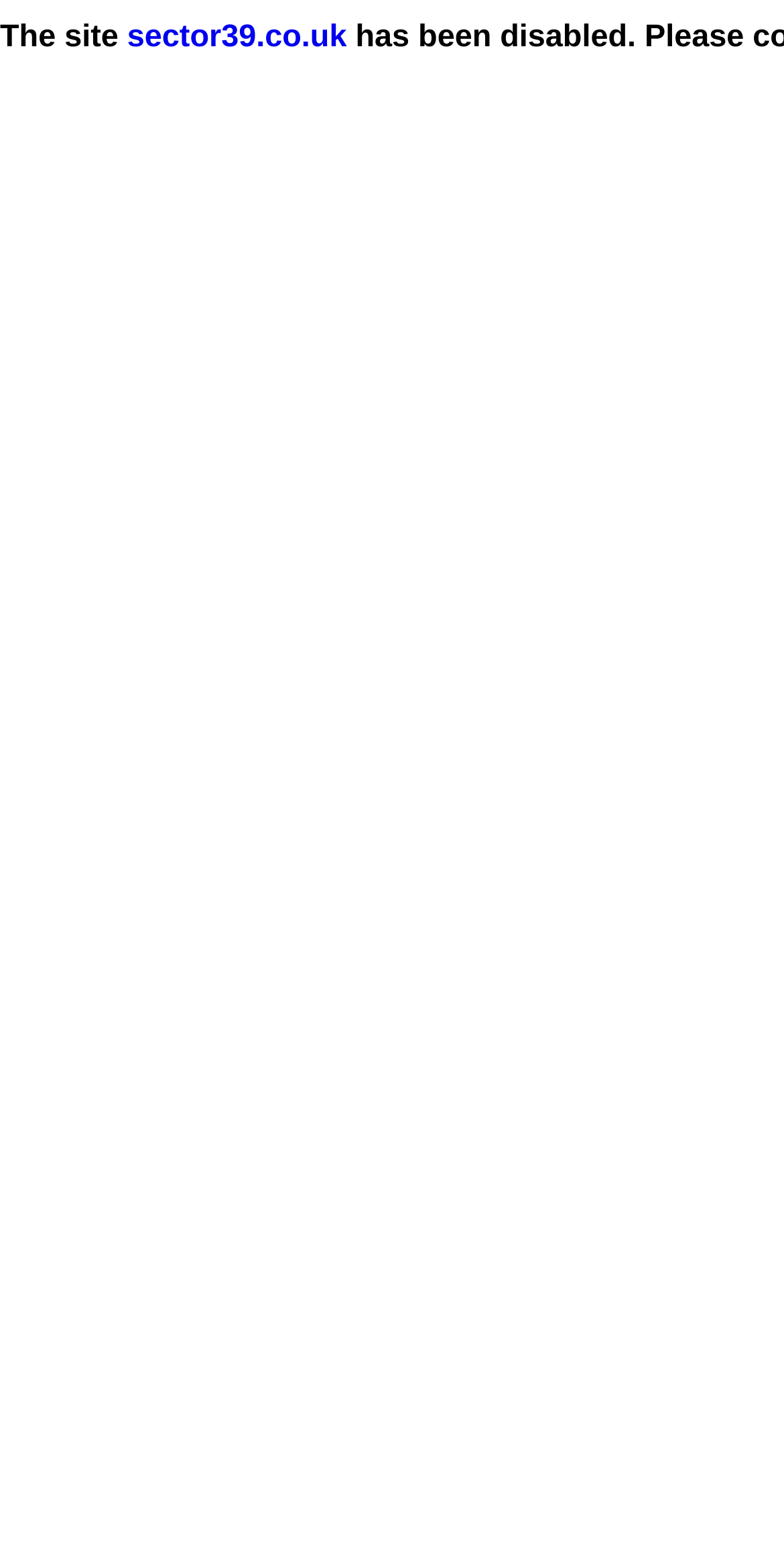Given the webpage screenshot, identify the bounding box of the UI element that matches this description: "sector39.co.uk".

[0.162, 0.014, 0.442, 0.036]